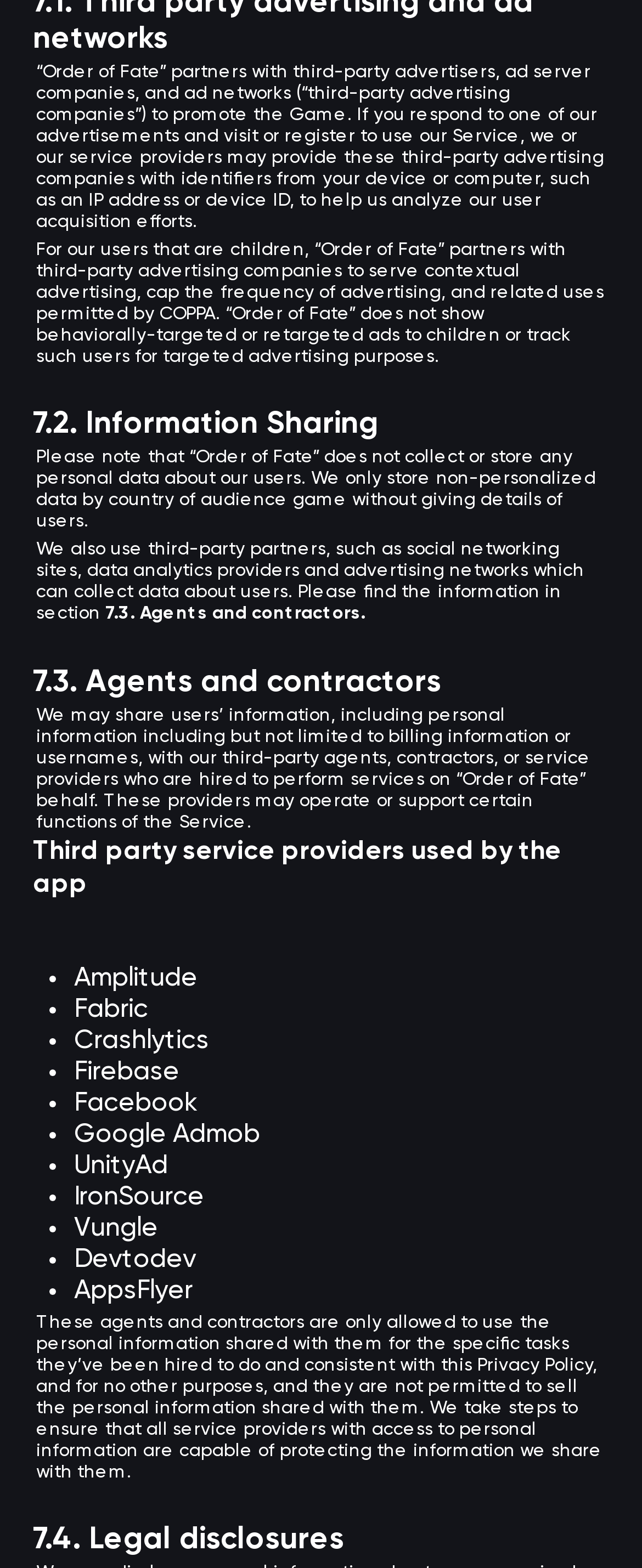Answer the following in one word or a short phrase: 
What is the purpose of collecting non-personalized data by country of audience?

For game analytics